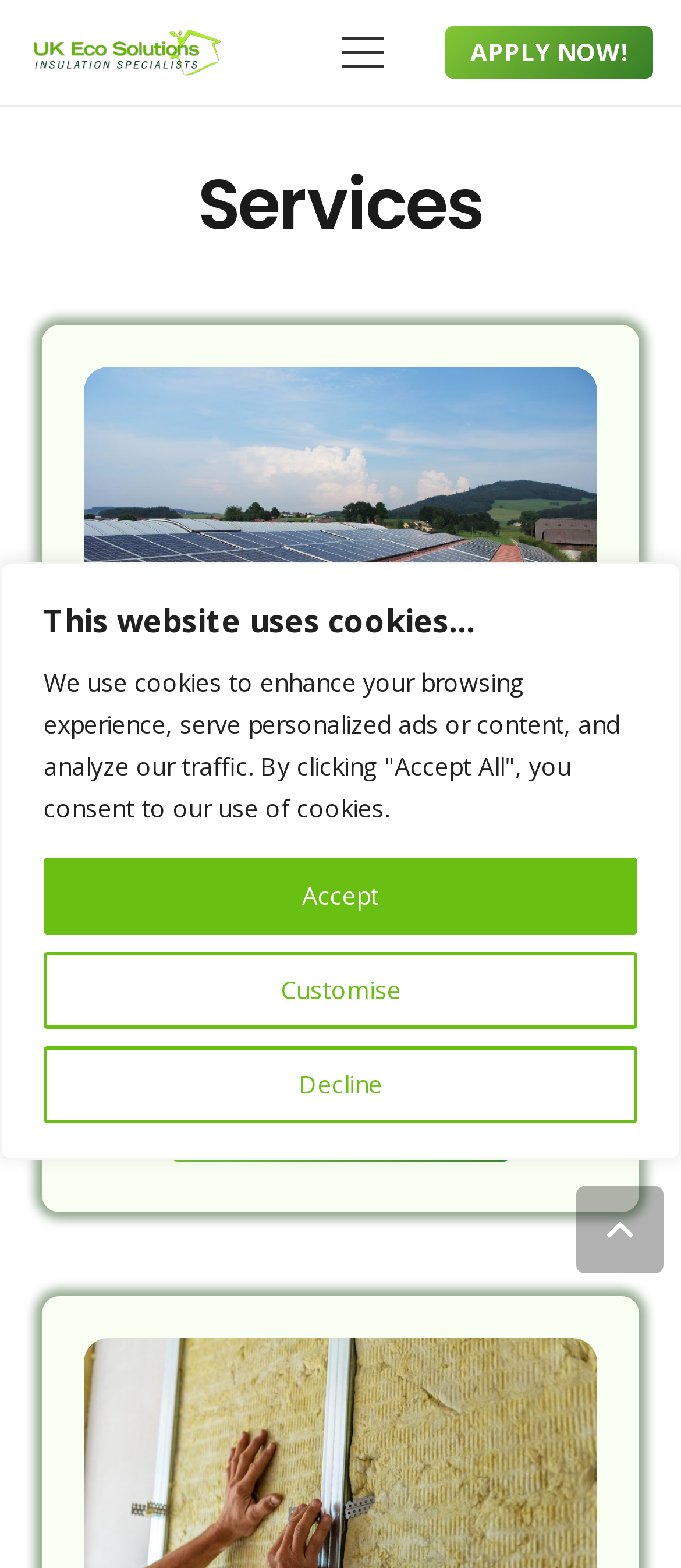Explain in detail what is displayed on the webpage.

The webpage is about UK Eco Solutions, a company that offers eco performance services to improve energy efficiency in properties. At the top of the page, there is a cookie notification banner that spans the entire width, with a heading that reads "This website uses cookies..." and three buttons: "Customise", "Decline", and "Accept". 

On the top-right corner, there is a "Menu" link and an "APPLY NOW!" link. Below the cookie notification banner, there is a heading that reads "Services". Under the "Services" heading, there is a subheading "Solar Panel Instalation" followed by a paragraph of text that describes the benefits of solar photovoltaic systems for residential houses. 

To the right of the paragraph, there is a "FIND OUT MORE" link. At the bottom-right corner of the page, there is a "Back to top" button.